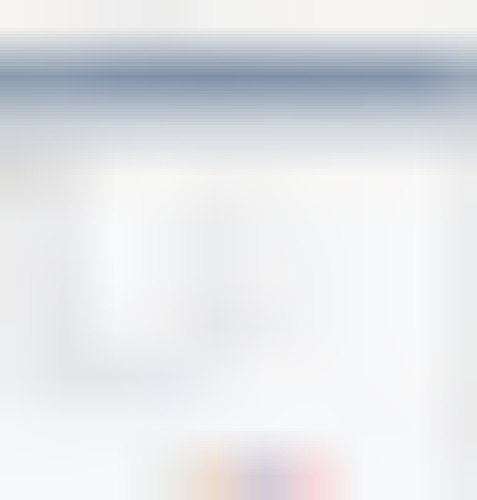What is the priority of this interface?
Please give a well-detailed answer to the question.

The interface is designed to prioritize ease of use and accessibility, which is typical of modern software, aiming to enhance user engagement and provide a seamless user experience.